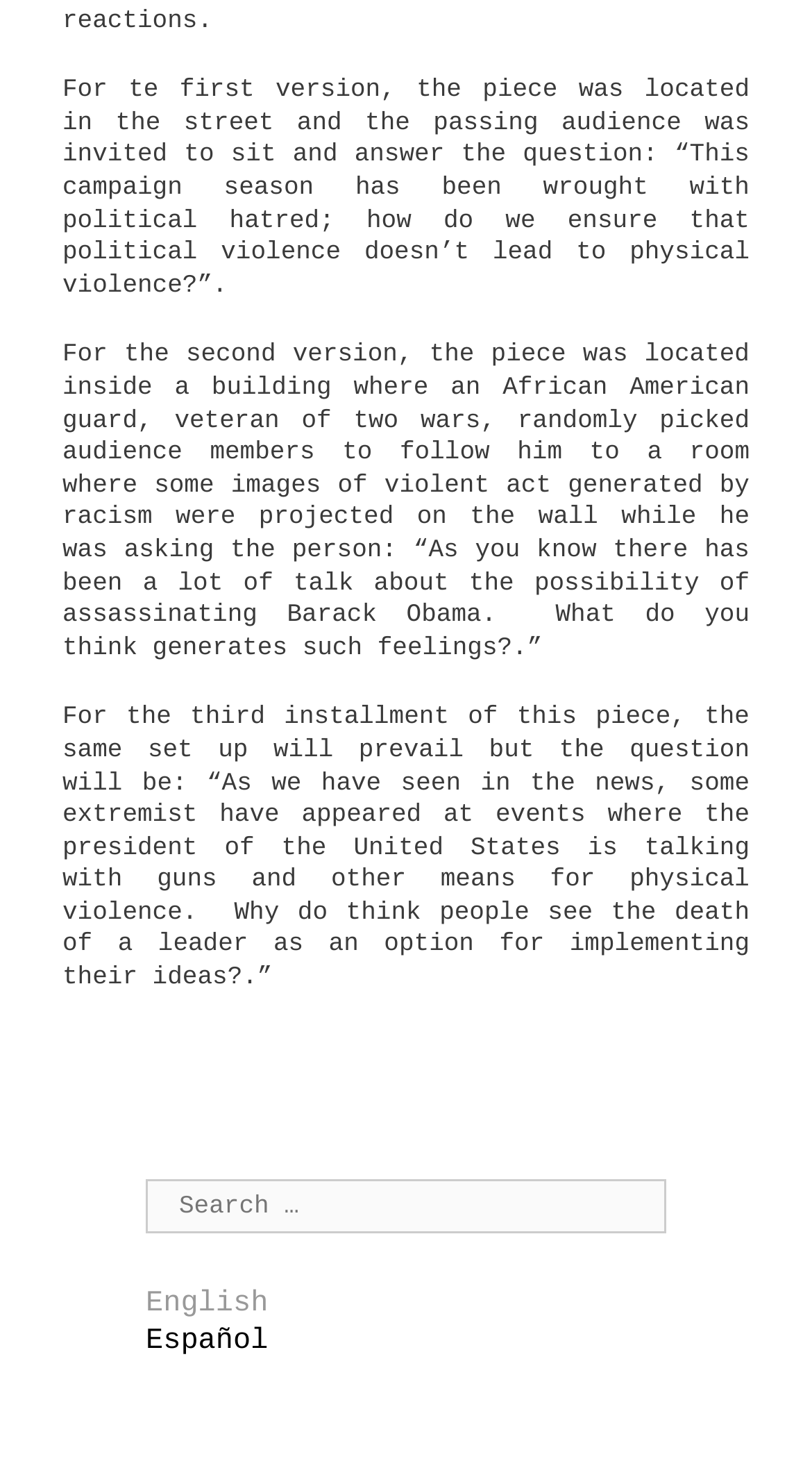What is the topic of the campaign season?
Provide a one-word or short-phrase answer based on the image.

Political hatred